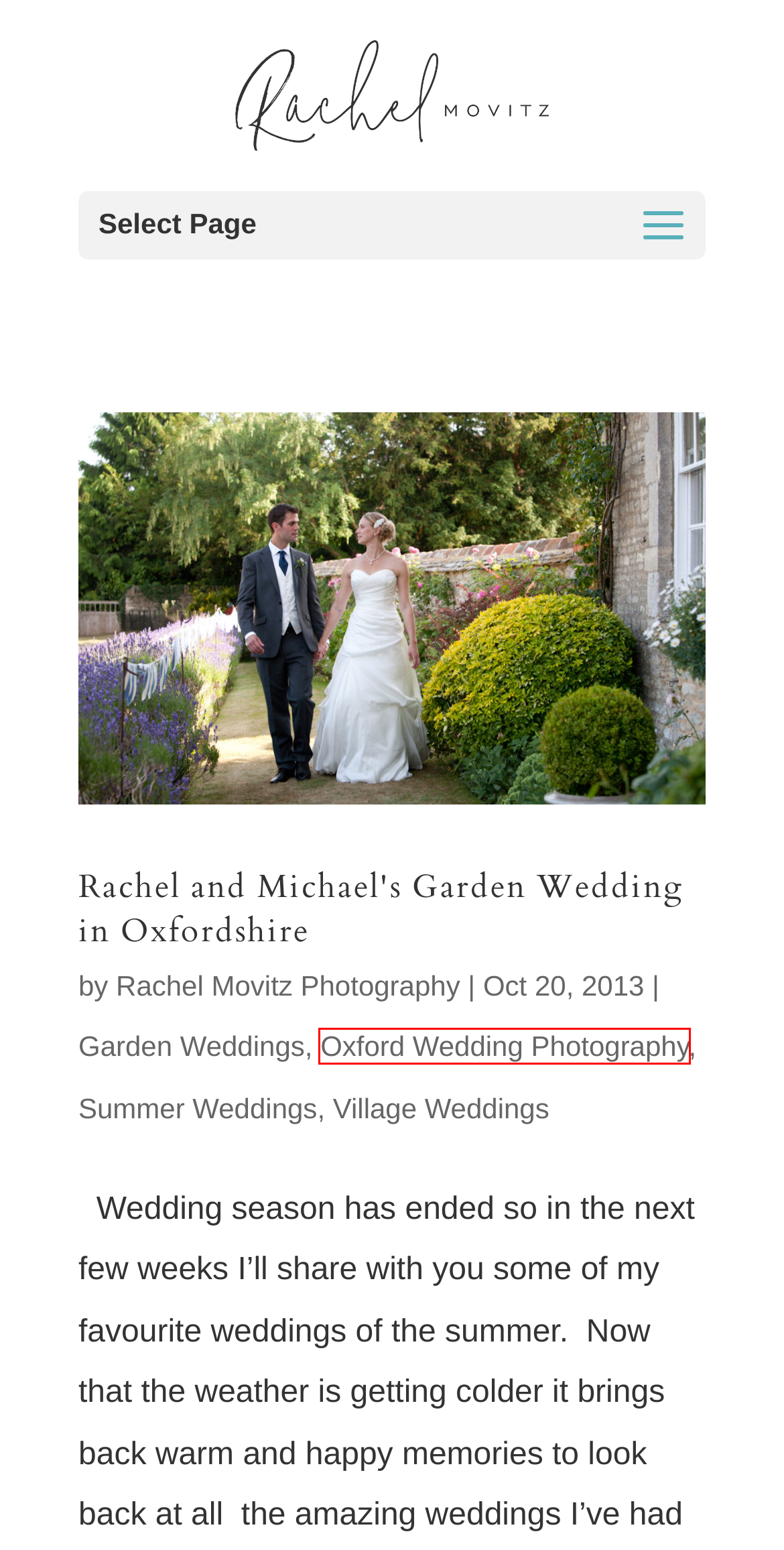Check out the screenshot of a webpage with a red rectangle bounding box. Select the best fitting webpage description that aligns with the new webpage after clicking the element inside the bounding box. Here are the candidates:
A. Kim and James Pre Wedding Shoot at the Family Farm
B. Unique Oxfordshire Wedding Venues
C. Oxford Wedding Photography | Rachel Movitz Weddings
D. Destination Wedding Photography
E. Rachel and Michael's Garden Wedding in Oxfordshire
F. Rachel Movitz Photography | Rachel Movitz Weddings
G. Why you should plan an anniversary photoshoot
H. Garden Weddings | Rachel Movitz Weddings

C